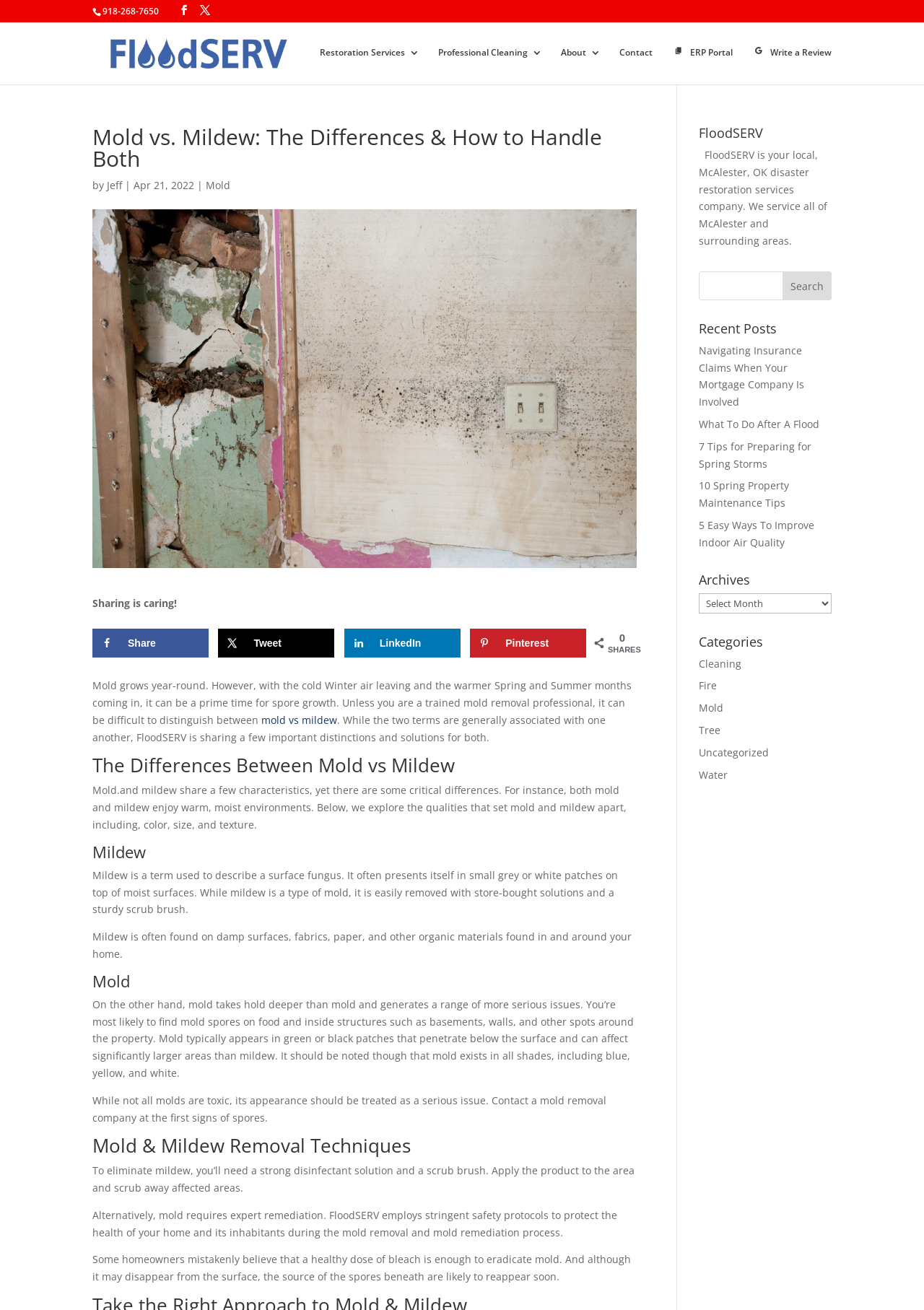Pinpoint the bounding box coordinates of the area that should be clicked to complete the following instruction: "Call FloodSERV". The coordinates must be given as four float numbers between 0 and 1, i.e., [left, top, right, bottom].

[0.111, 0.004, 0.172, 0.013]